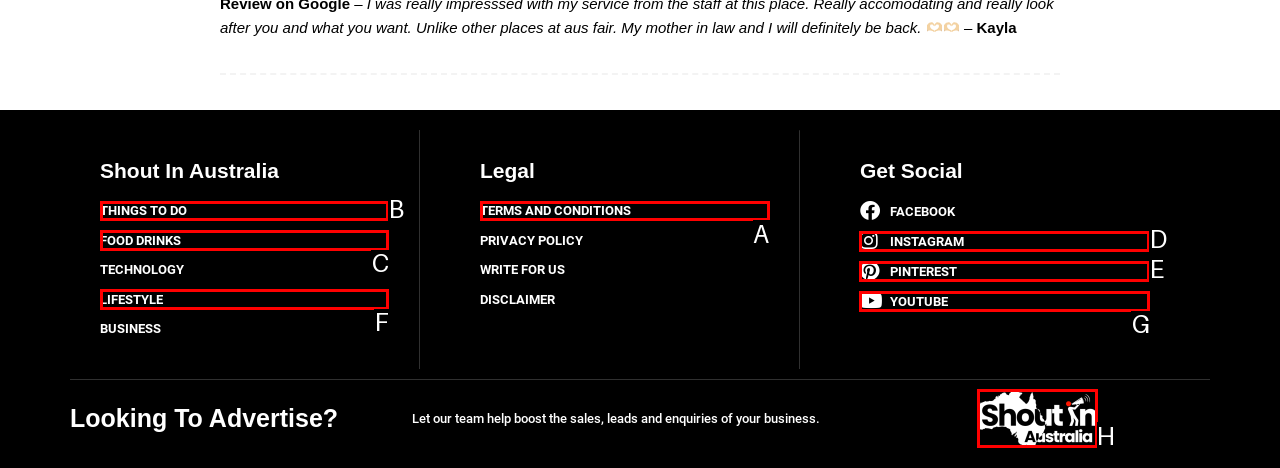Out of the given choices, which letter corresponds to the UI element required to Read TERMS AND CONDITIONS? Answer with the letter.

A